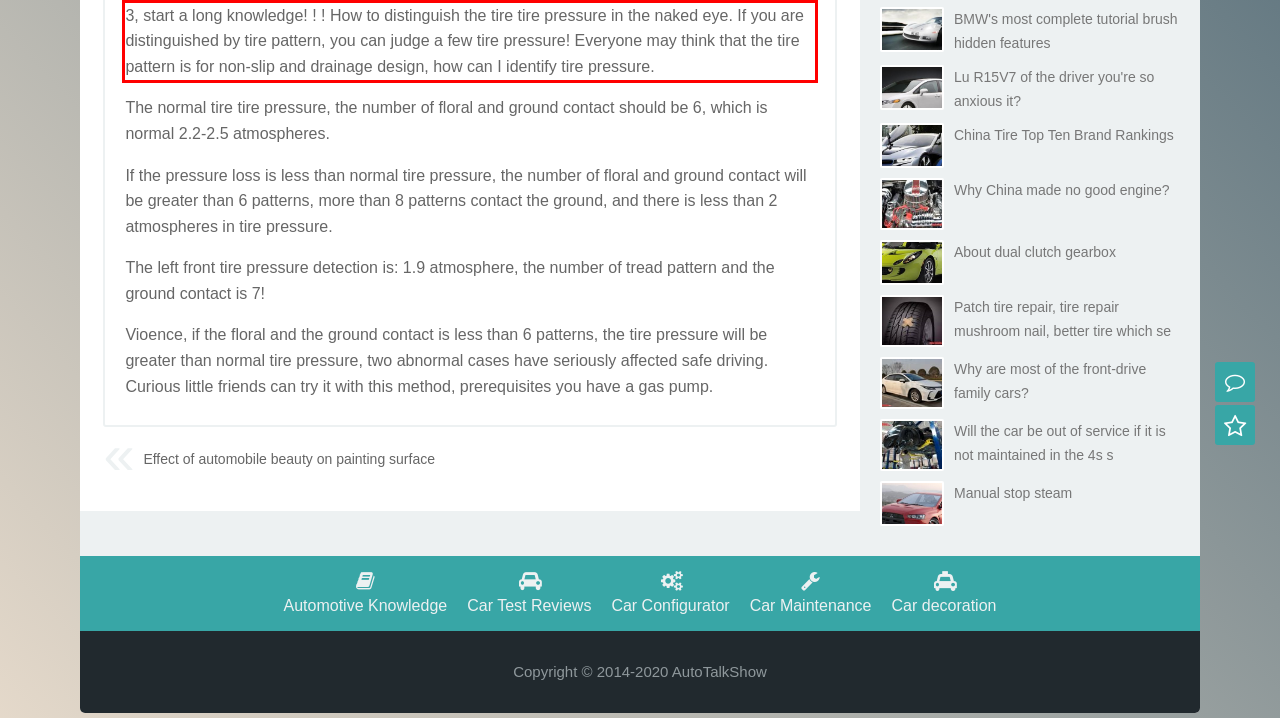Using the provided screenshot, read and generate the text content within the red-bordered area.

3, start a long knowledge! ! ! How to distinguish the tire tire pressure in the naked eye. If you are distinguished by tire pattern, you can judge a few tire pressure! Everyone may think that the tire pattern is for non-slip and drainage design, how can I identify tire pressure.